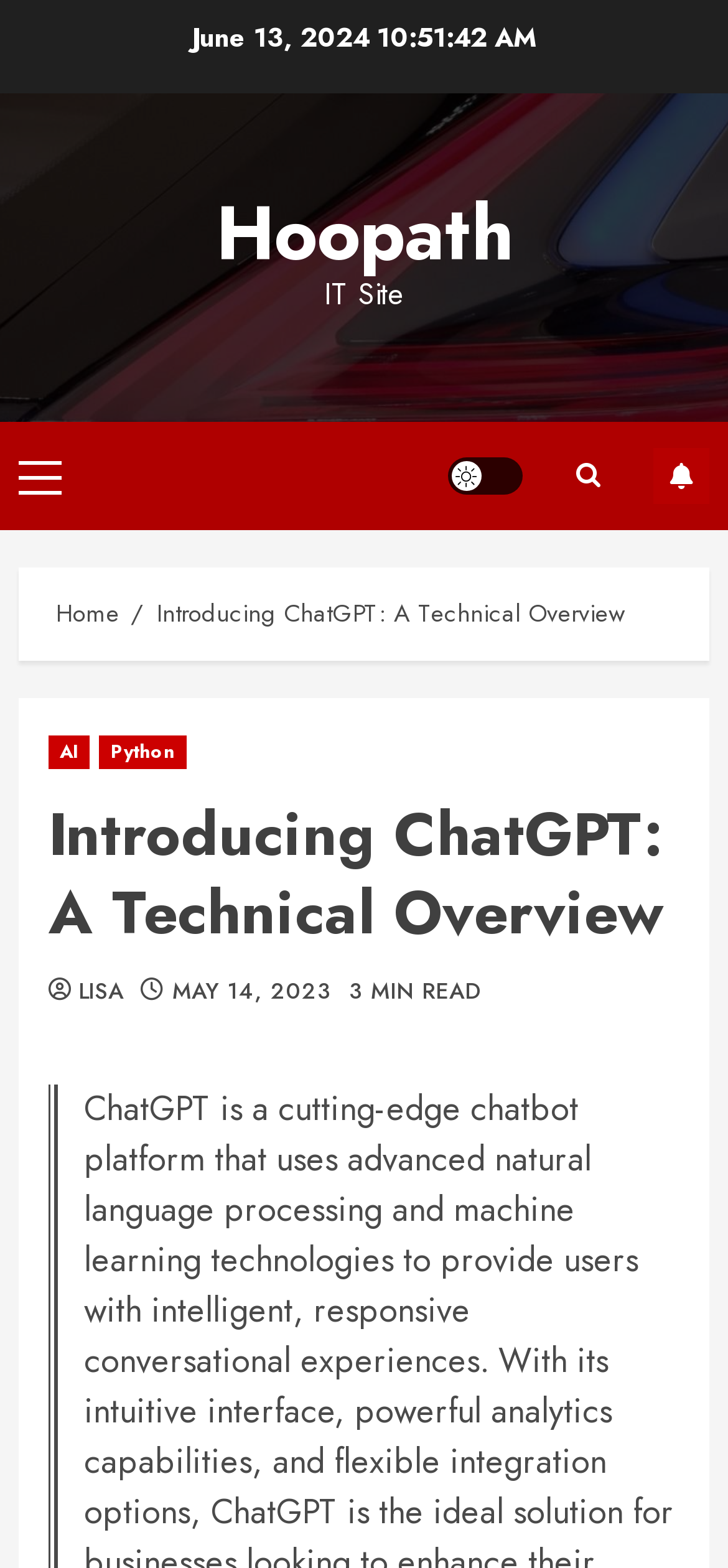Determine the bounding box coordinates for the UI element described. Format the coordinates as (top-left x, top-left y, bottom-right x, bottom-right y) and ensure all values are between 0 and 1. Element description: May 14, 2023

[0.236, 0.623, 0.455, 0.643]